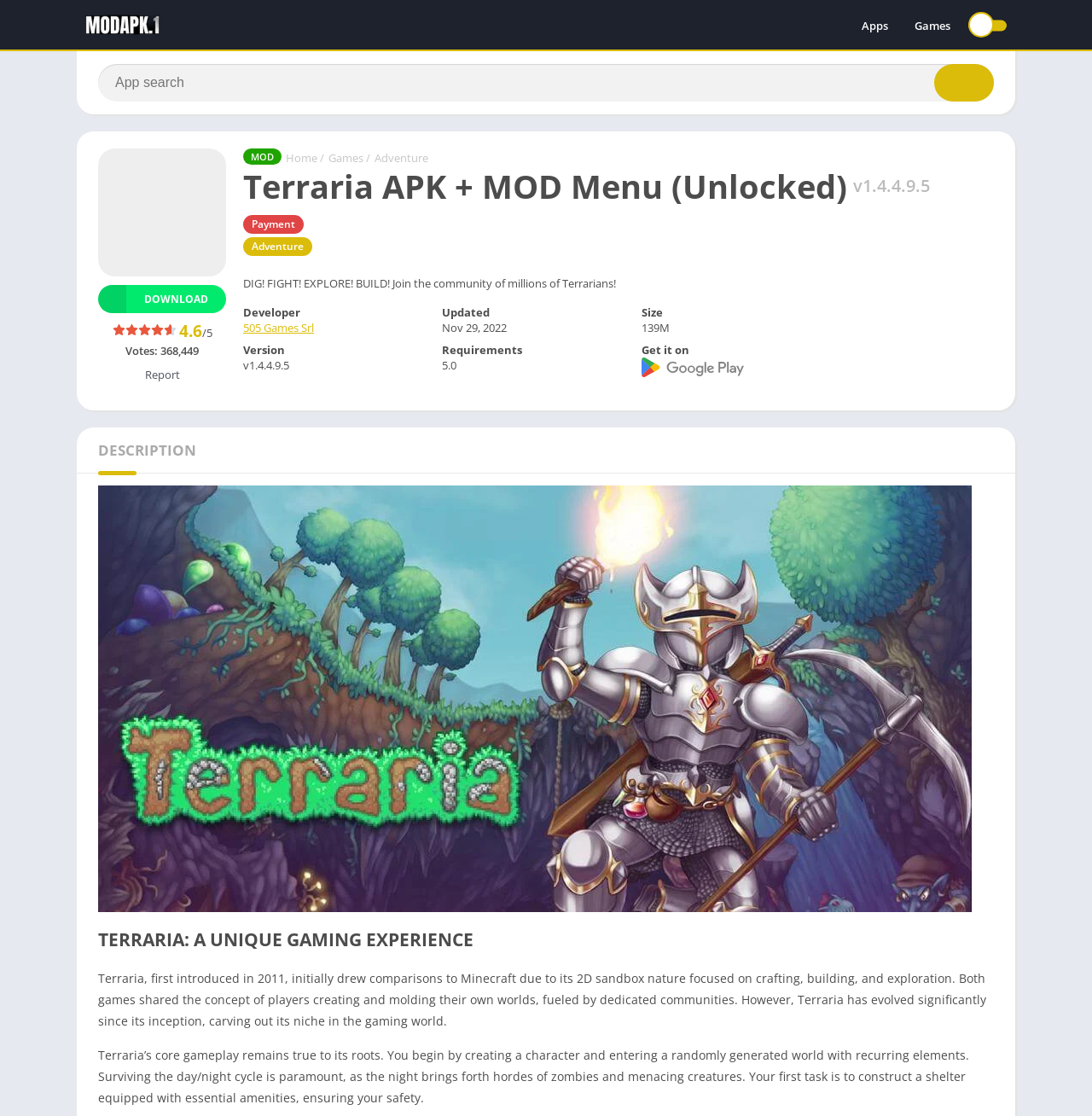Please provide the bounding box coordinates for the element that needs to be clicked to perform the following instruction: "Download Terraria APK". The coordinates should be given as four float numbers between 0 and 1, i.e., [left, top, right, bottom].

[0.09, 0.255, 0.207, 0.281]